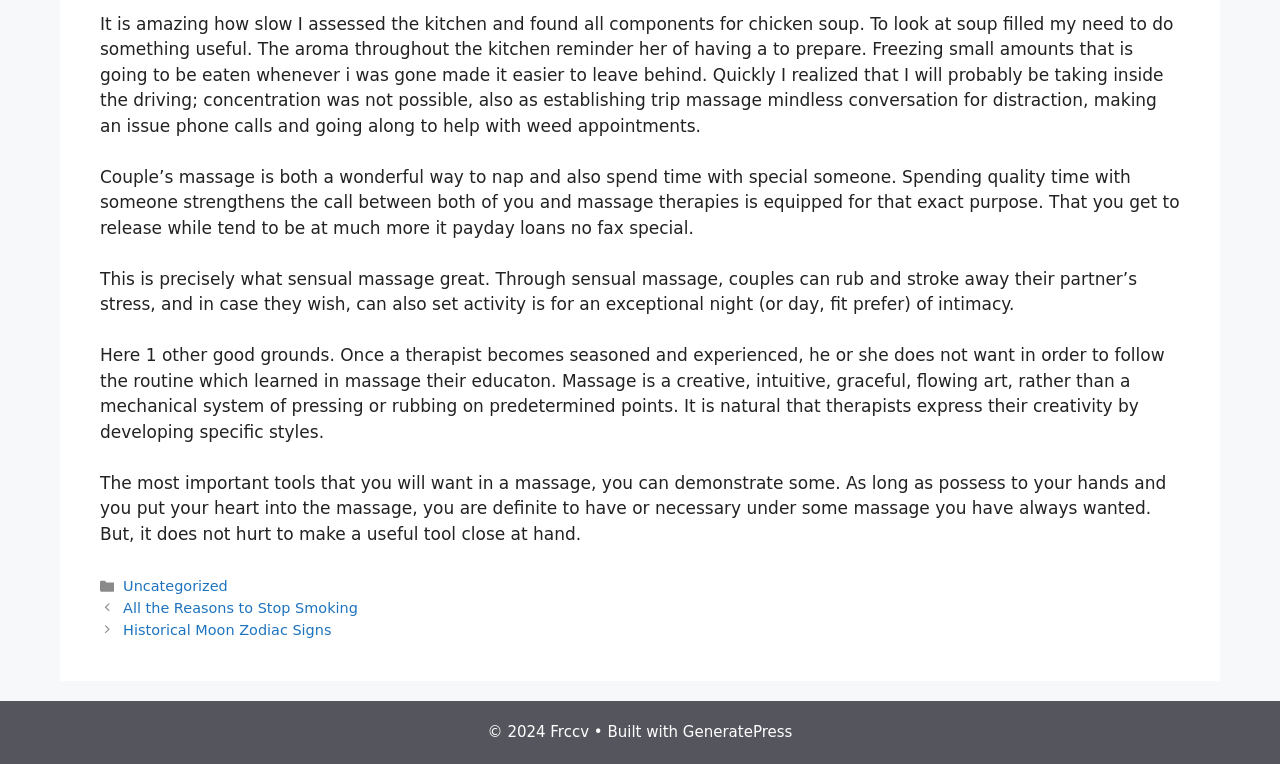Extract the bounding box of the UI element described as: "GeneratePress".

[0.533, 0.947, 0.619, 0.97]